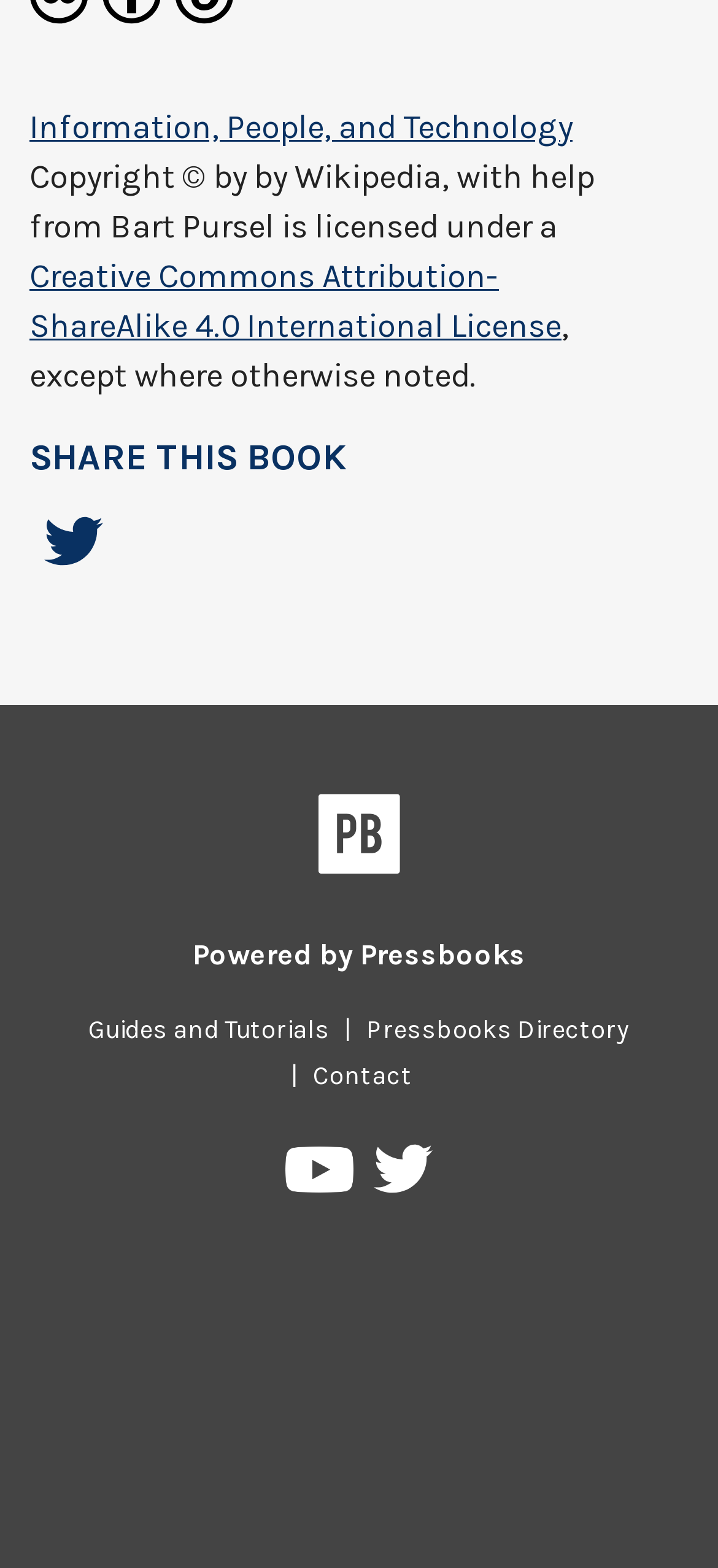What is the purpose of the 'SHARE THIS BOOK' section?
Look at the image and answer with only one word or phrase.

To share the book